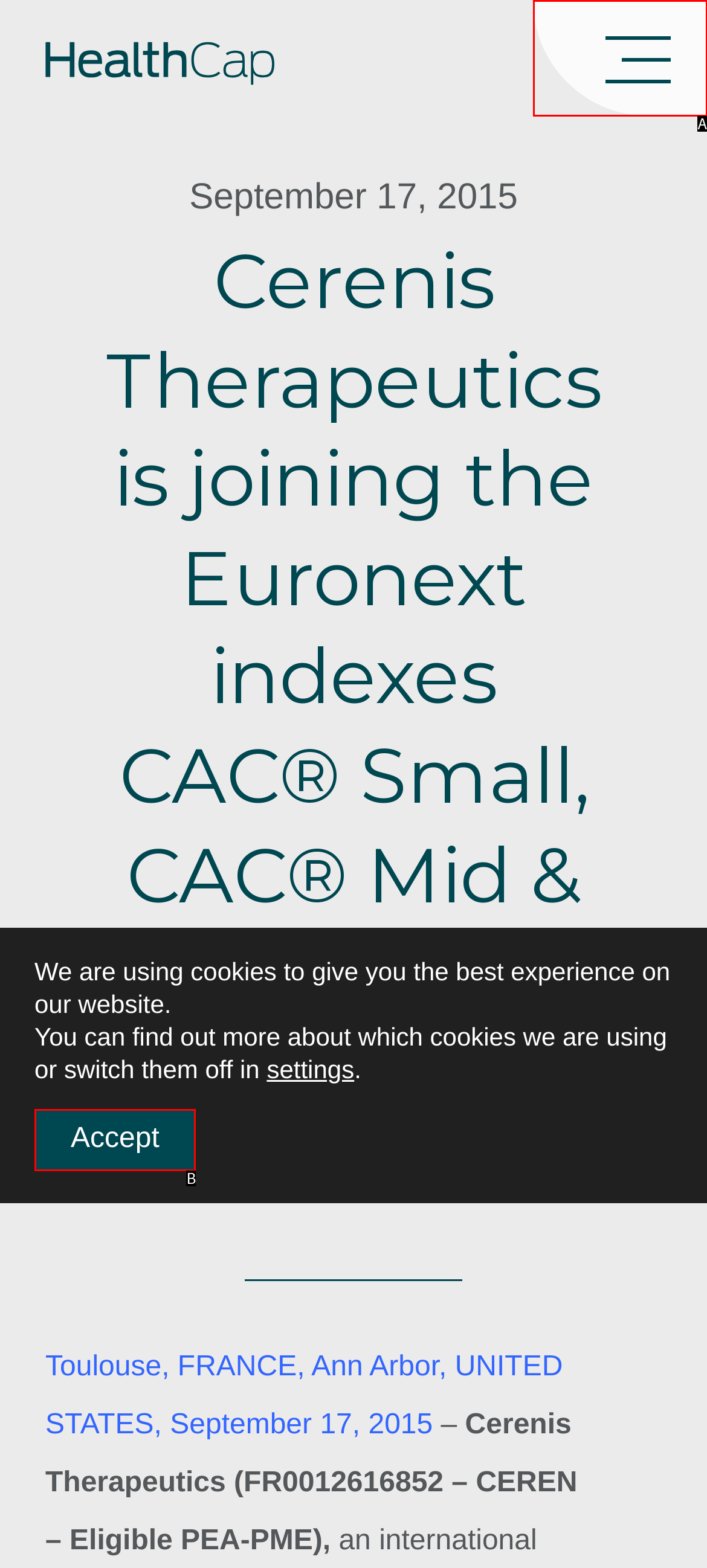Identify the option that corresponds to the description: parent_node: About. Provide only the letter of the option directly.

A